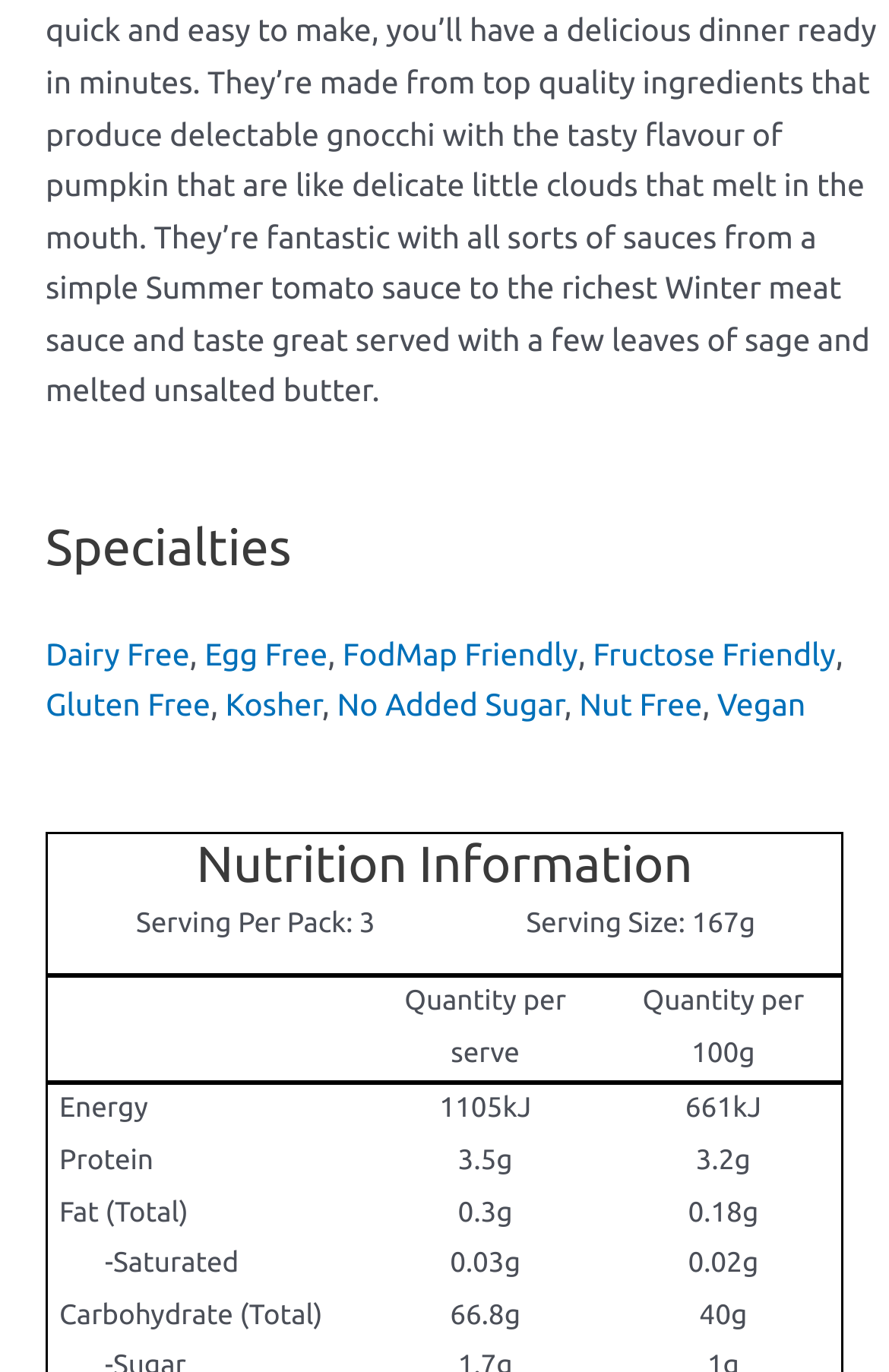What is the total fat content per 100g?
Refer to the image and give a detailed response to the question.

The Nutrition Information table lists the total fat content per serve as 0.3g, and per 100g as 0.18g.